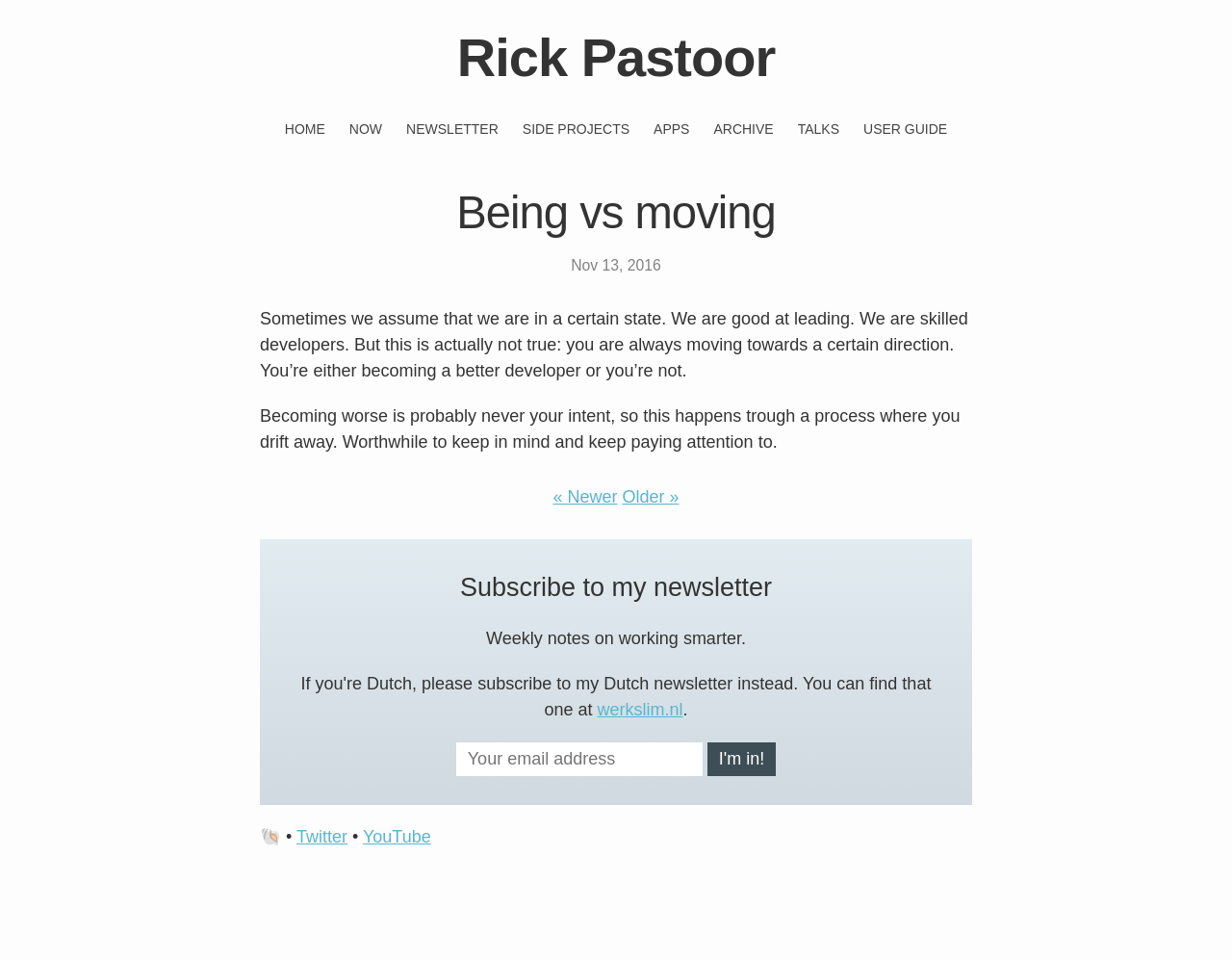How many links are in the main navigation?
Provide a well-explained and detailed answer to the question.

The main navigation section contains 7 links, namely 'HOME', 'NOW', 'NEWSLETTER', 'SIDE PROJECTS', 'APPS', 'ARCHIVE', and 'TALKS', which are arranged horizontally.